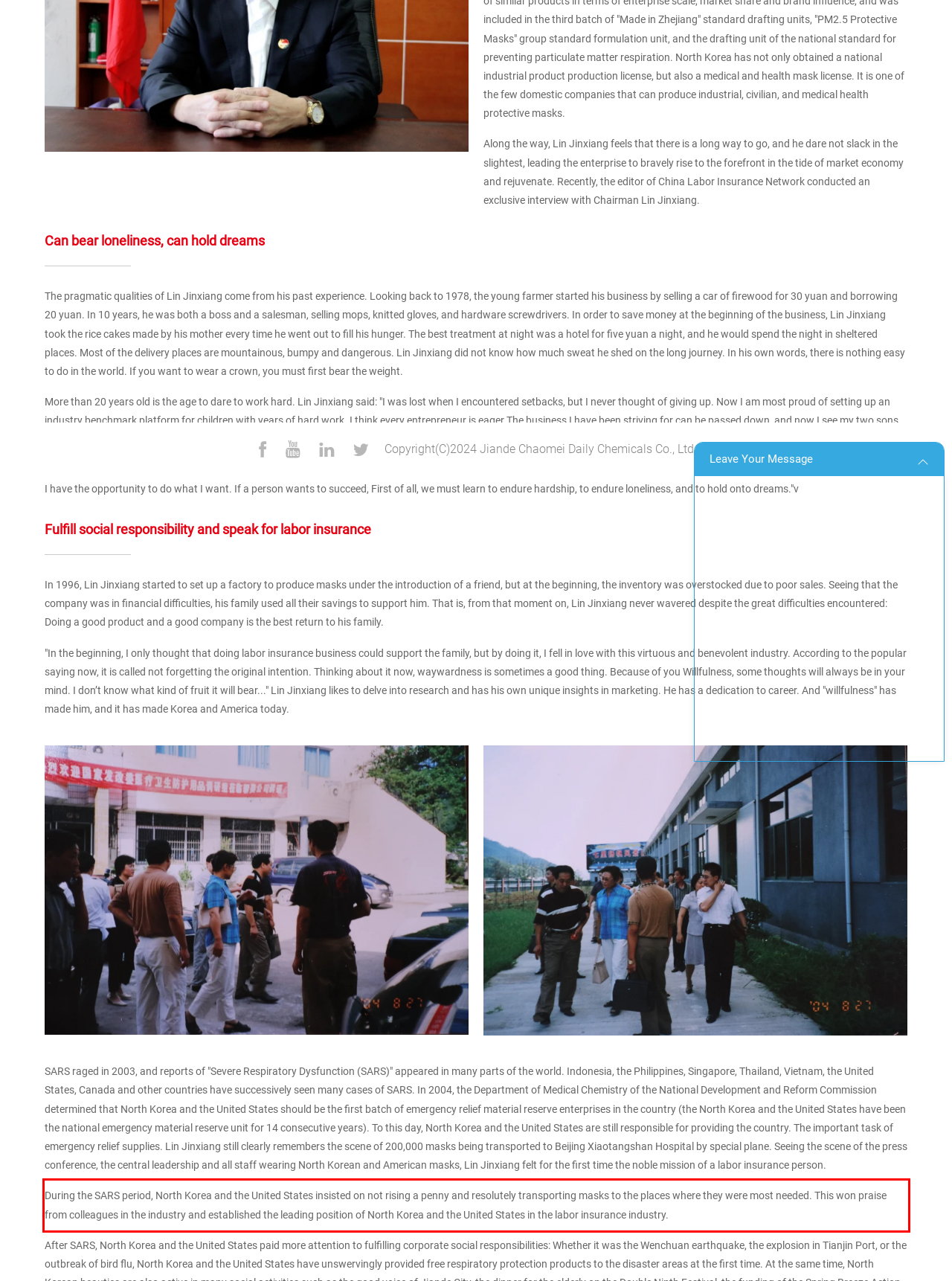Given a screenshot of a webpage with a red bounding box, extract the text content from the UI element inside the red bounding box.

During the SARS period, North Korea and the United States insisted on not rising a penny and resolutely transporting masks to the places where they were most needed. This won praise from colleagues in the industry and established the leading position of North Korea and the United States in the labor insurance industry.